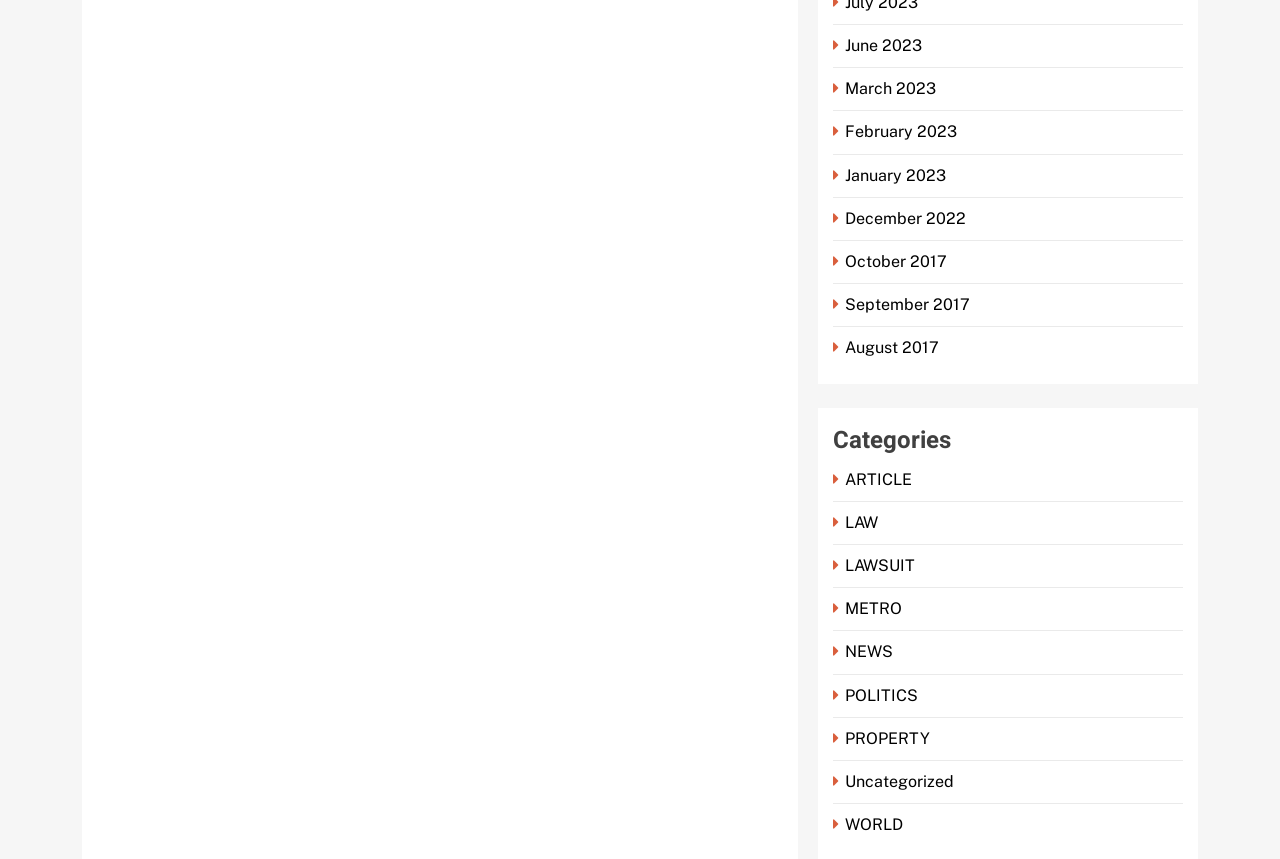Find the bounding box coordinates of the element to click in order to complete this instruction: "Browse news category". The bounding box coordinates must be four float numbers between 0 and 1, denoted as [left, top, right, bottom].

[0.651, 0.748, 0.702, 0.77]